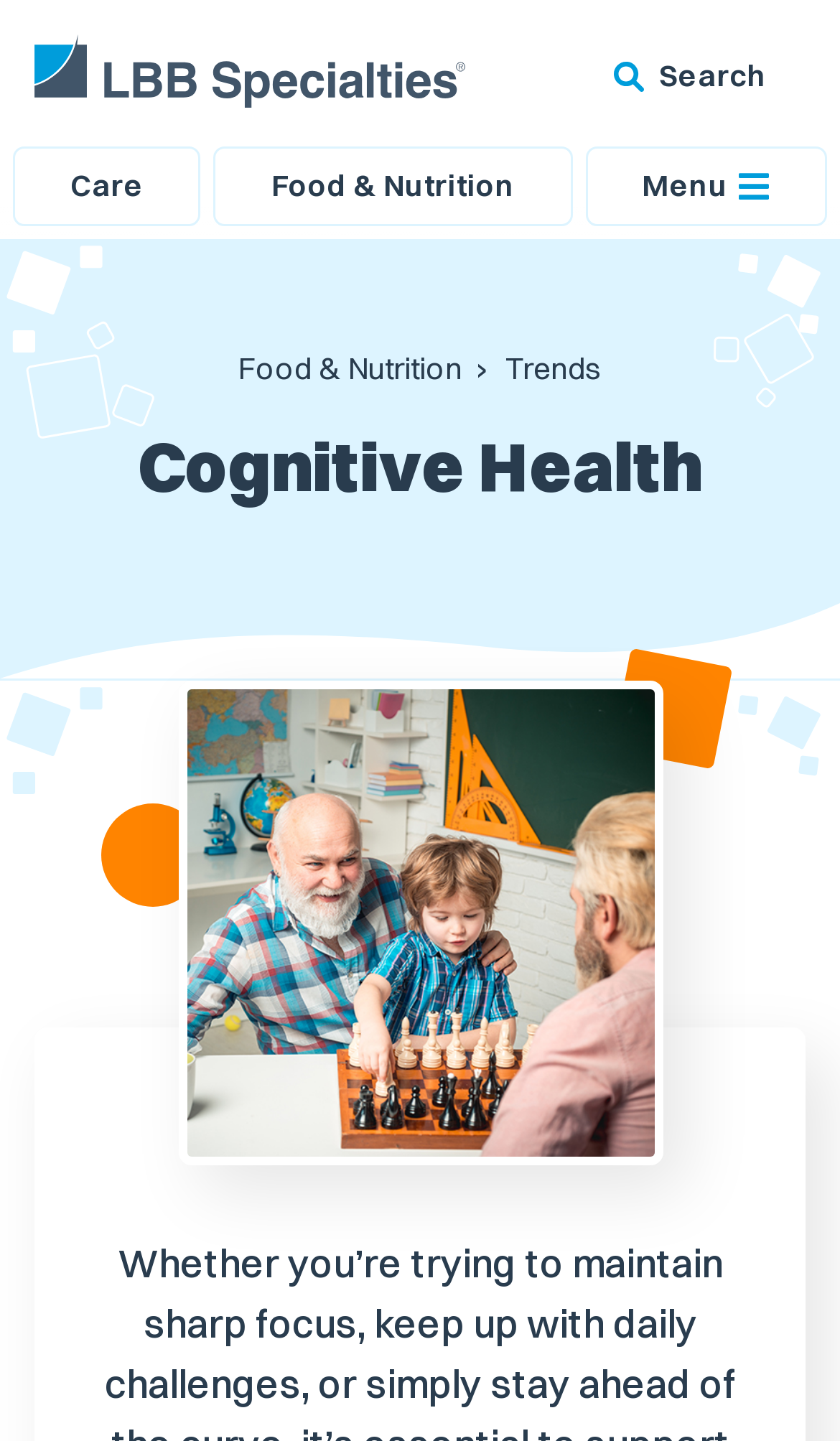Predict the bounding box coordinates for the UI element described as: "PlumberSG". The coordinates should be four float numbers between 0 and 1, presented as [left, top, right, bottom].

None